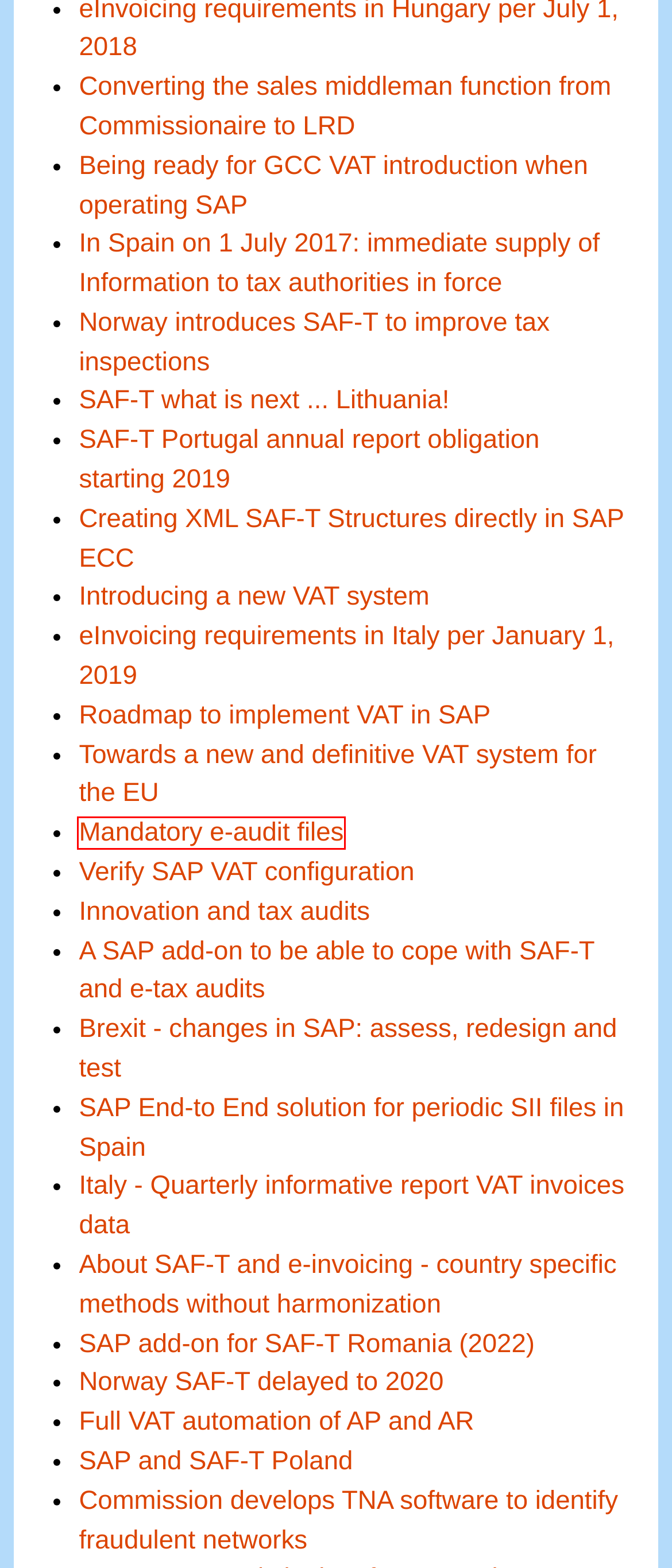Examine the webpage screenshot and identify the UI element enclosed in the red bounding box. Pick the webpage description that most accurately matches the new webpage after clicking the selected element. Here are the candidates:
A. SAF-T what is next ... Lithuania!
B. SAP End-to End solution for periodic SII files in Spain
C. A SAP add-on to be able to cope with SAF-T and e-tax audits
D. Converting the sales middleman function from Commissionaire to LRD
E. Roadmap to implement VAT in SAP
F. About SAF-T and e-invoicing - country specific methods without harmonization
G. Italy - Quarterly informative report VAT invoices data
H. Mandatory e-audit files

H